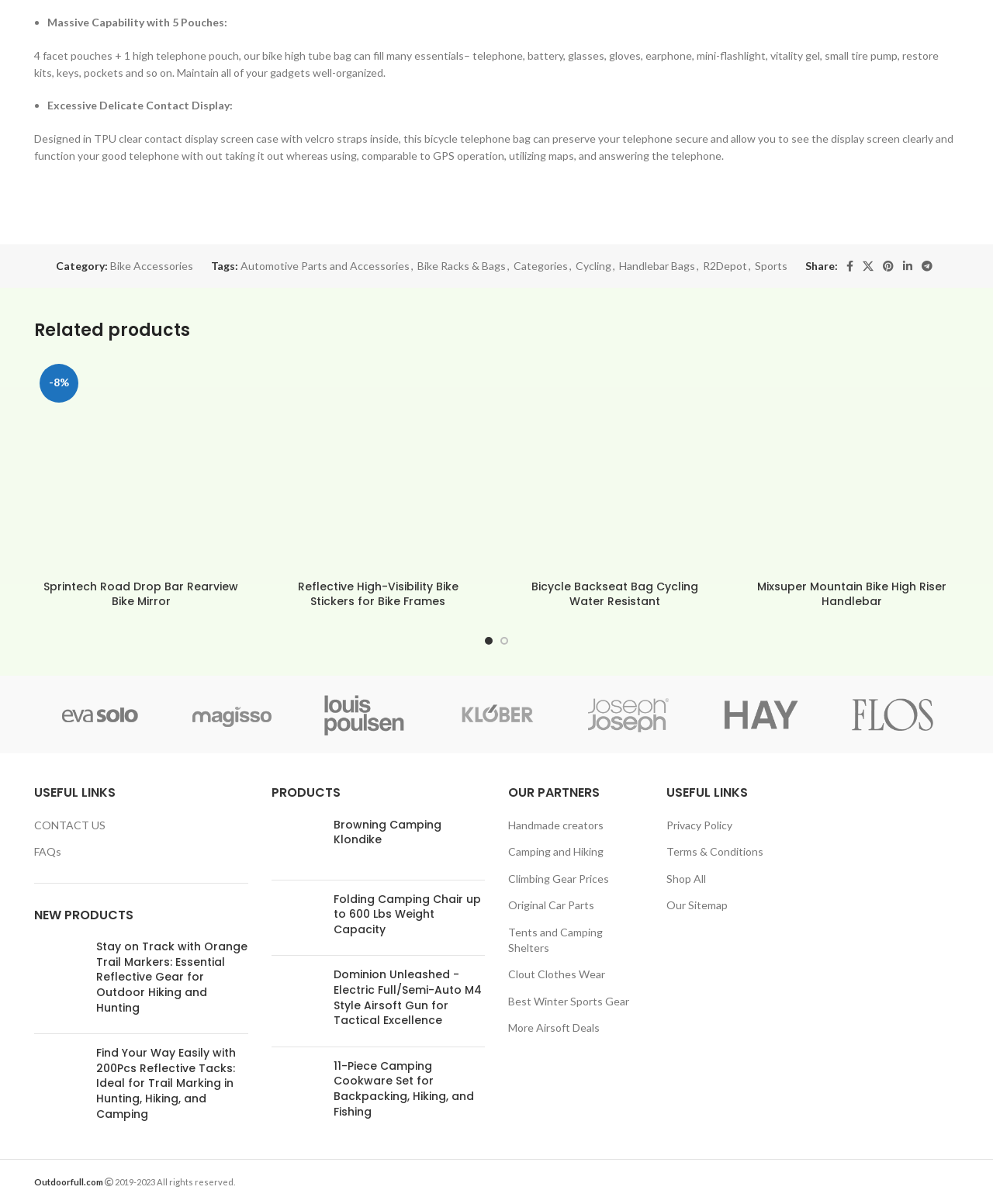Can you look at the image and give a comprehensive answer to the question:
How many pouches does the bike high tube bag have?

According to the product description, the bike high tube bag has '4 facet pouches + 1 high telephone pouch', which means it has a total of 5 pouches.